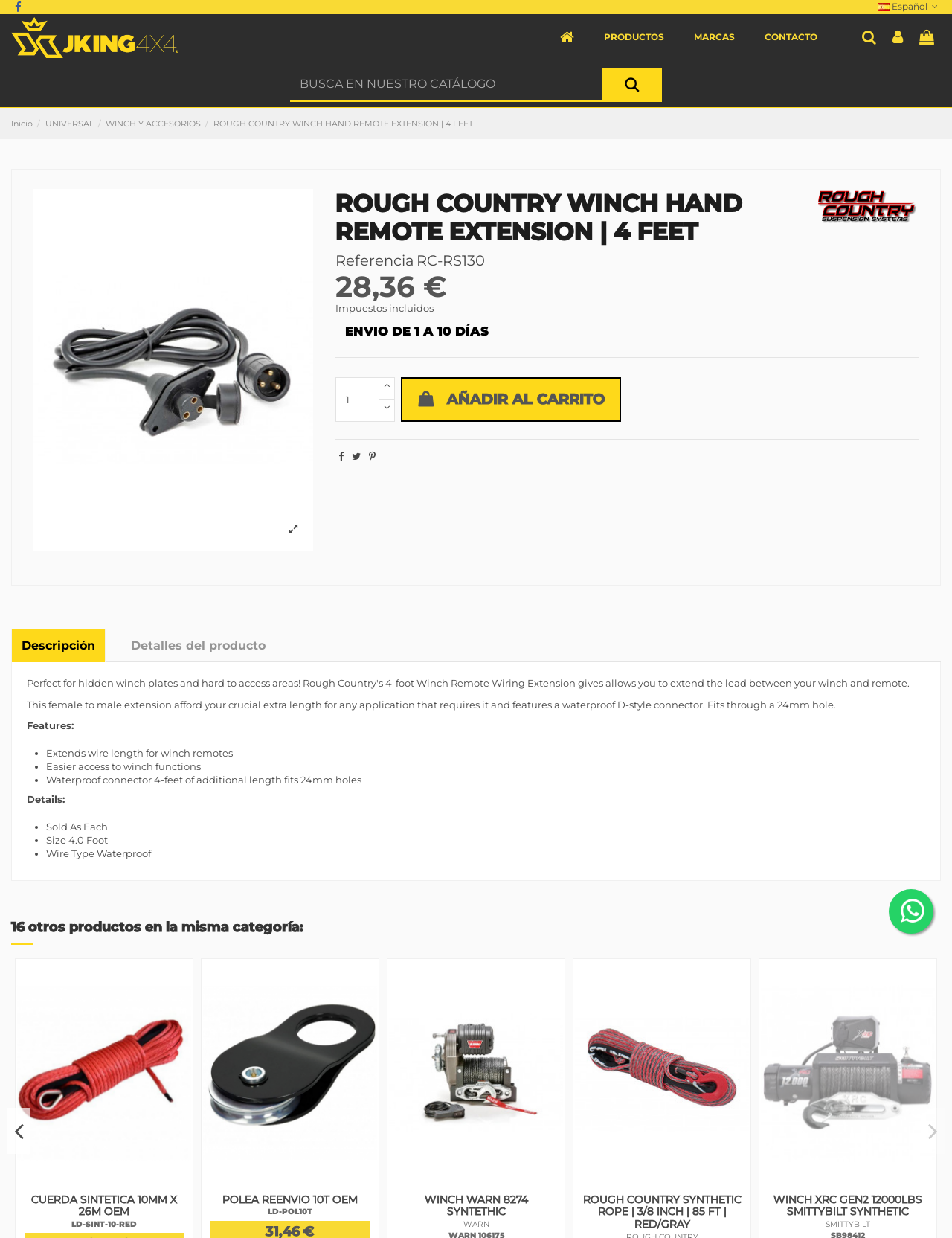Respond to the question below with a single word or phrase: What is the price of the product?

28,36 €